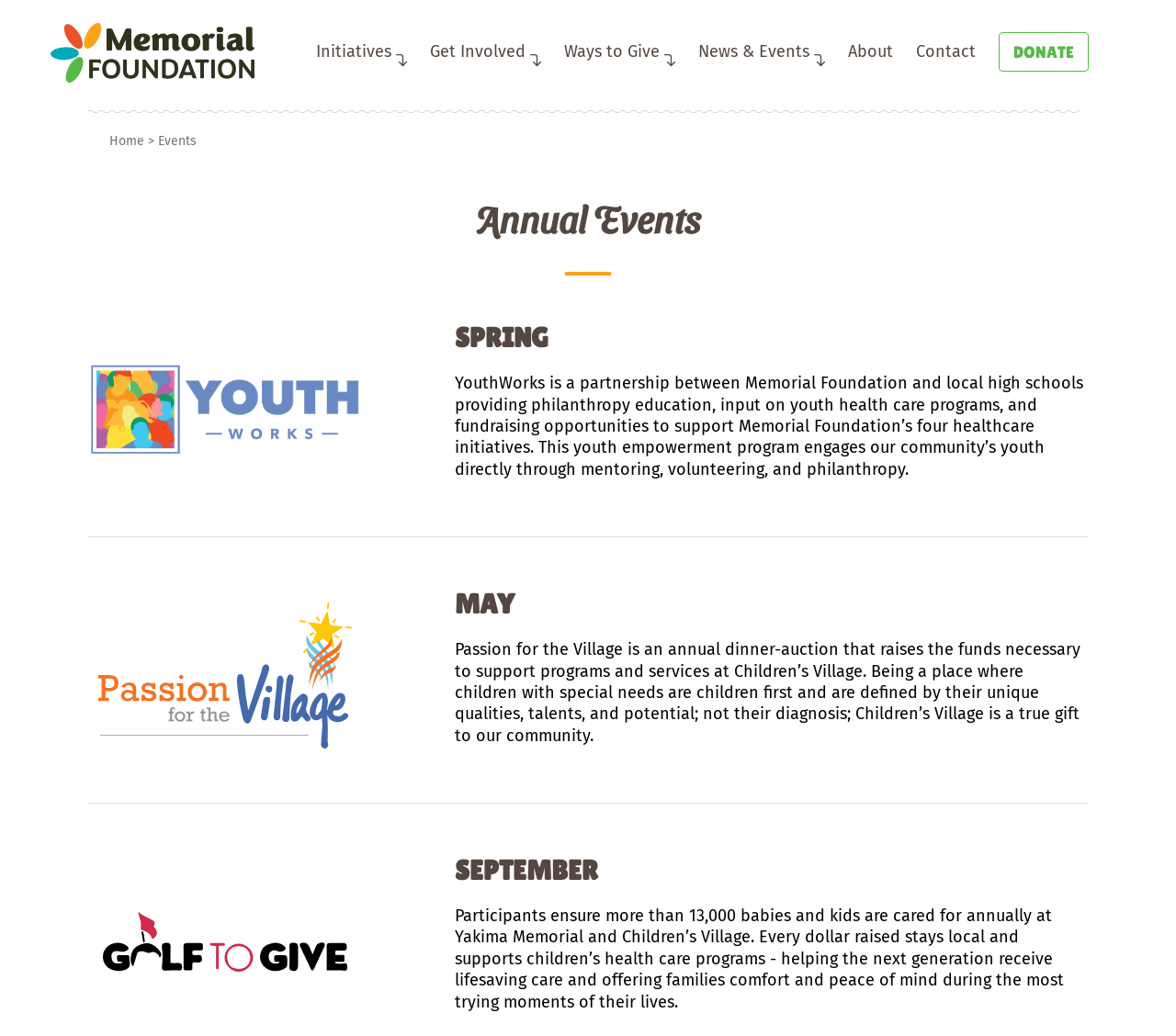Determine the bounding box of the UI component based on this description: "parent_node: Initiatives title="Memorial Foundation homepage"". The bounding box coordinates should be four float values between 0 and 1, i.e., [left, top, right, bottom].

[0.043, 0.022, 0.216, 0.08]